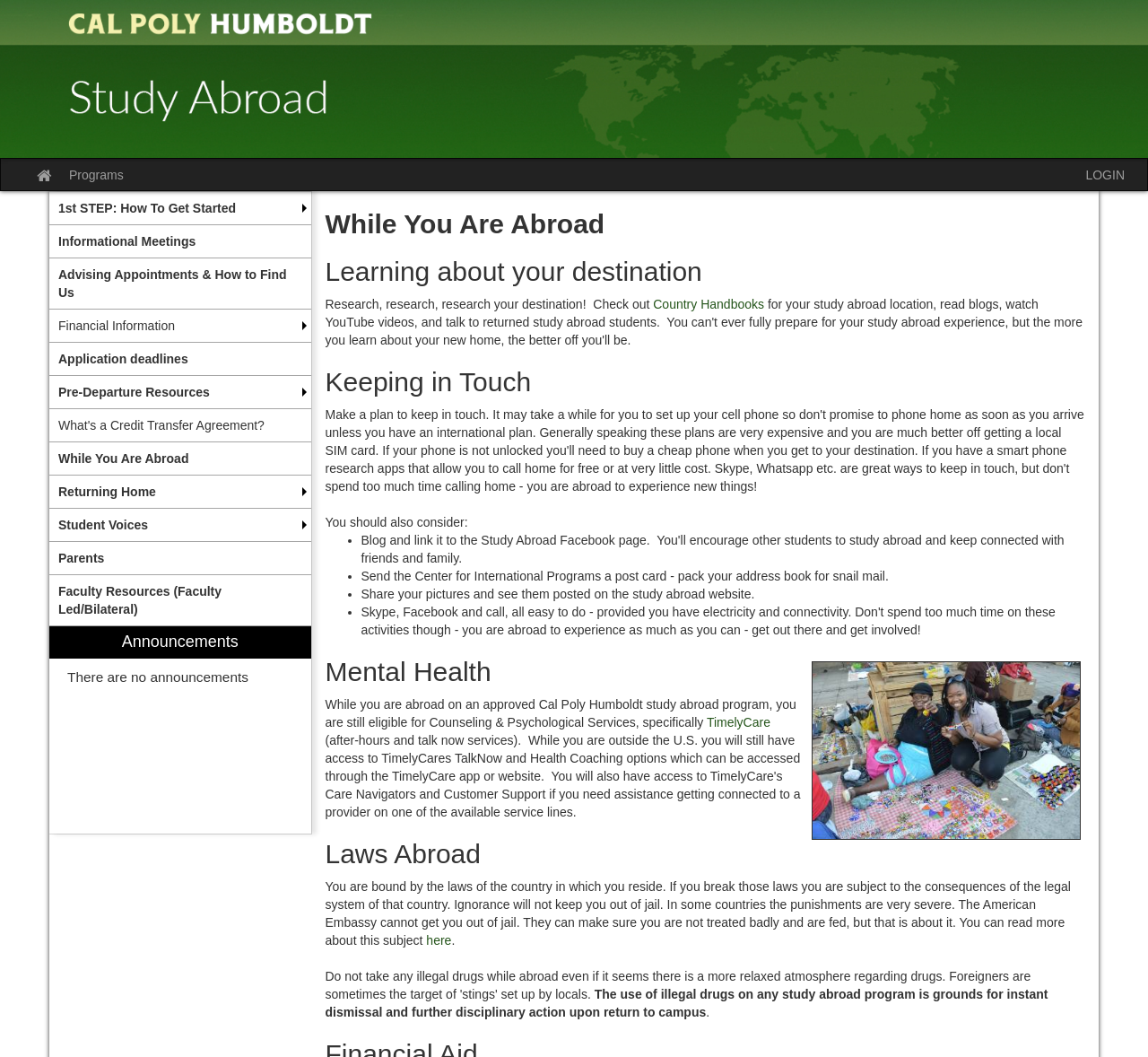Determine the bounding box coordinates of the clickable region to carry out the instruction: "Click on the 'Center for International Programs - Cal Poly Humboldt' link".

[0.0, 0.0, 1.0, 0.15]